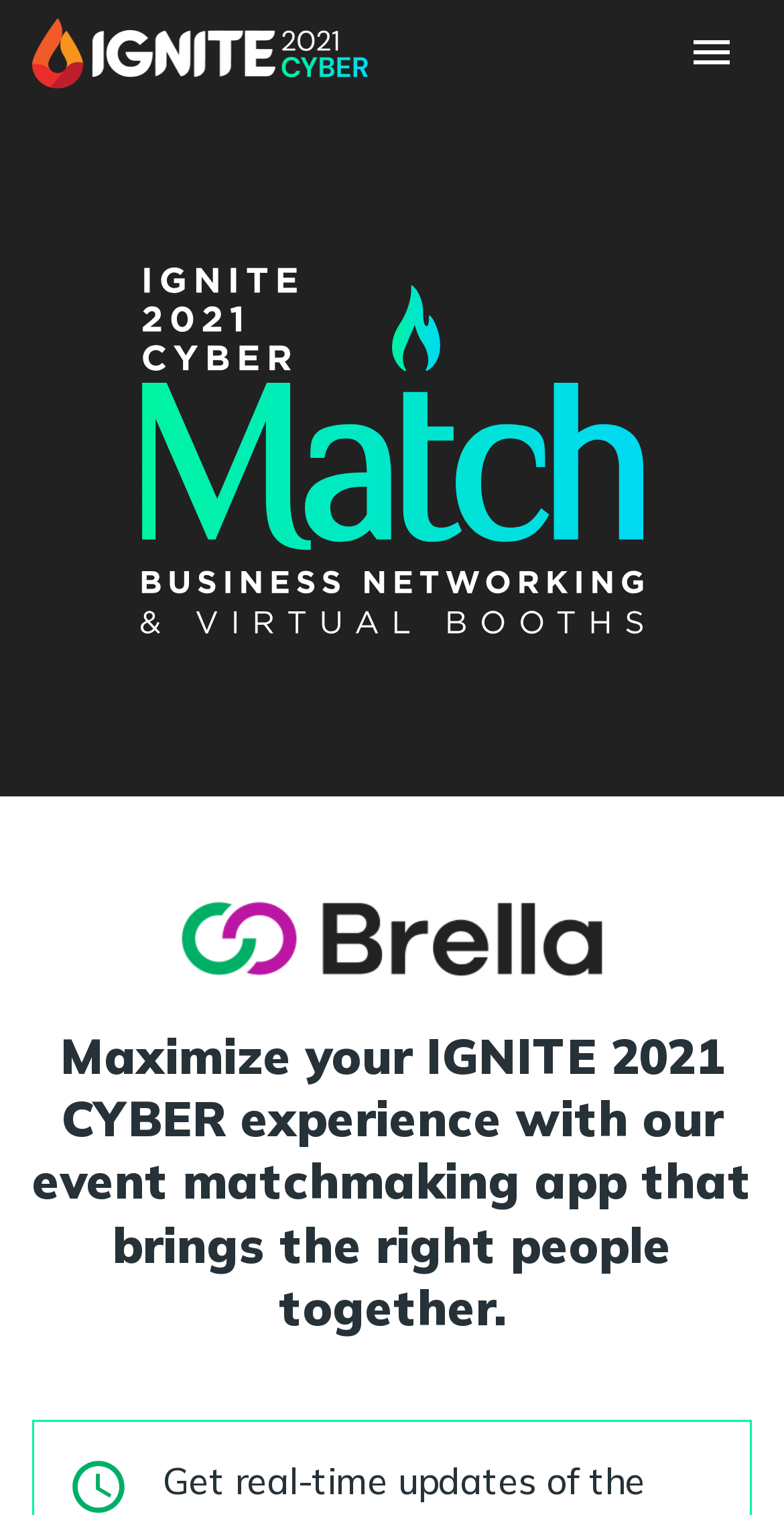Provide the bounding box coordinates of the HTML element this sentence describes: "aria-label="Brella"". The bounding box coordinates consist of four float numbers between 0 and 1, i.e., [left, top, right, bottom].

[0.218, 0.589, 0.782, 0.65]